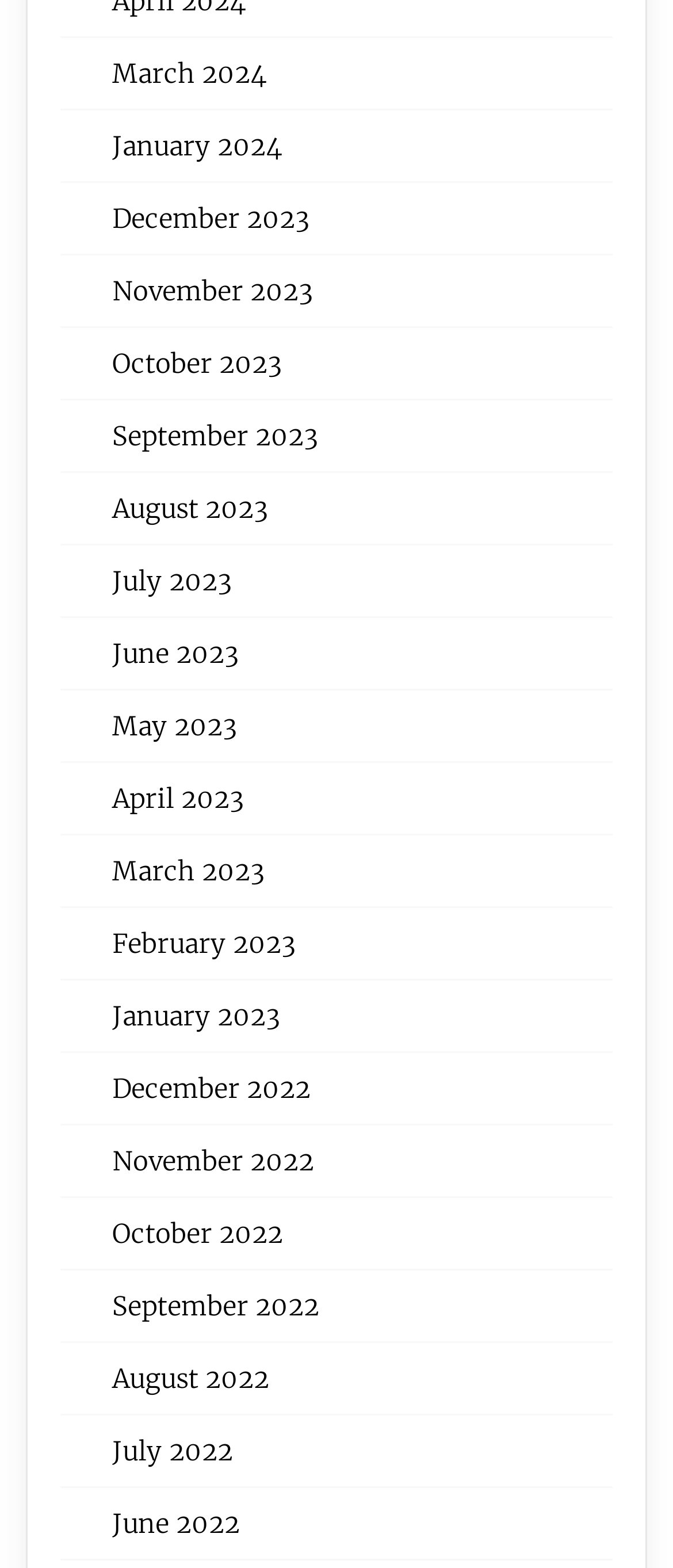Determine the bounding box coordinates of the region I should click to achieve the following instruction: "Access October 2023". Ensure the bounding box coordinates are four float numbers between 0 and 1, i.e., [left, top, right, bottom].

[0.167, 0.222, 0.418, 0.243]